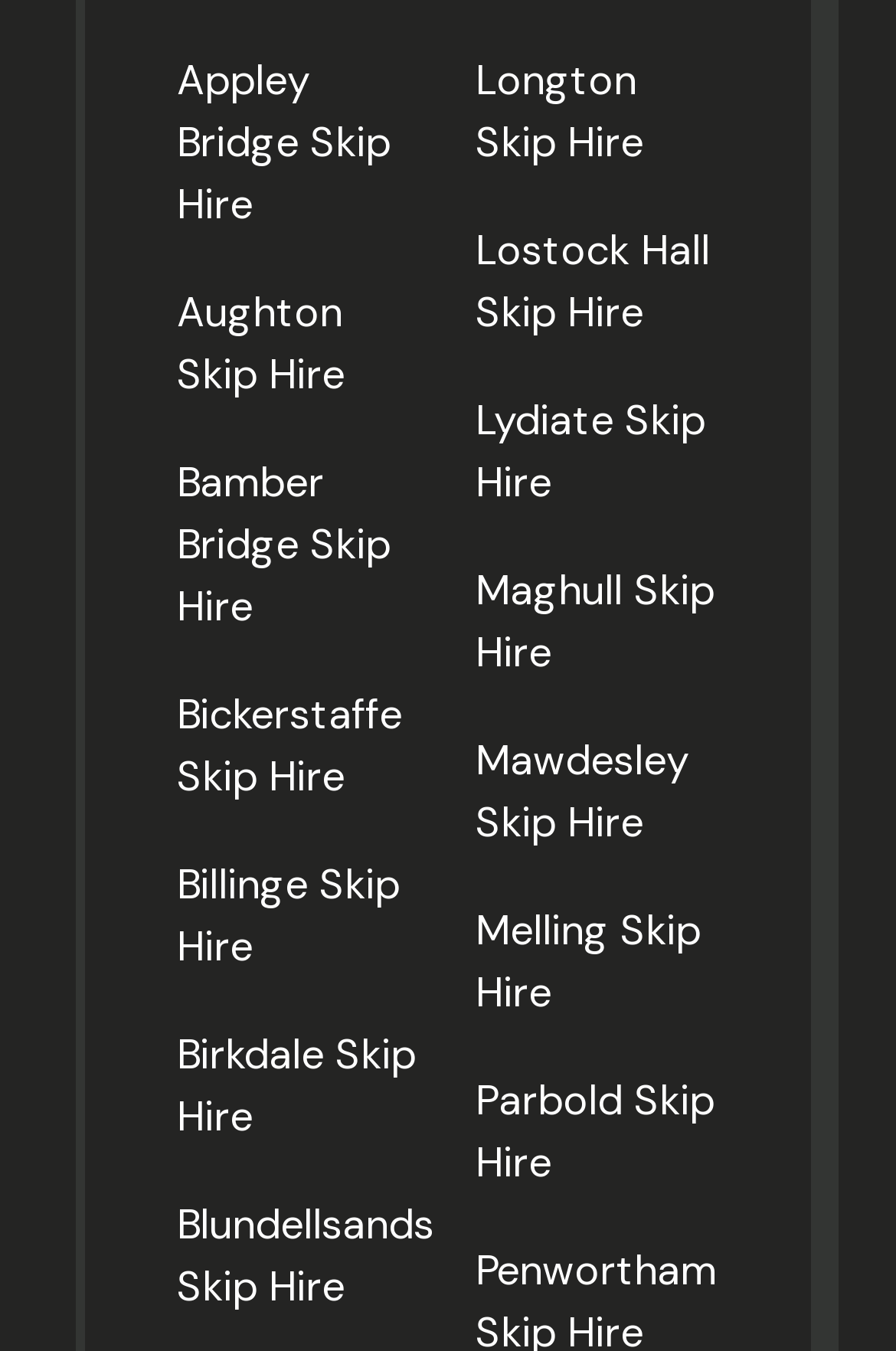Identify the bounding box of the UI component described as: "Aughton Skip Hire".

[0.197, 0.192, 0.469, 0.317]